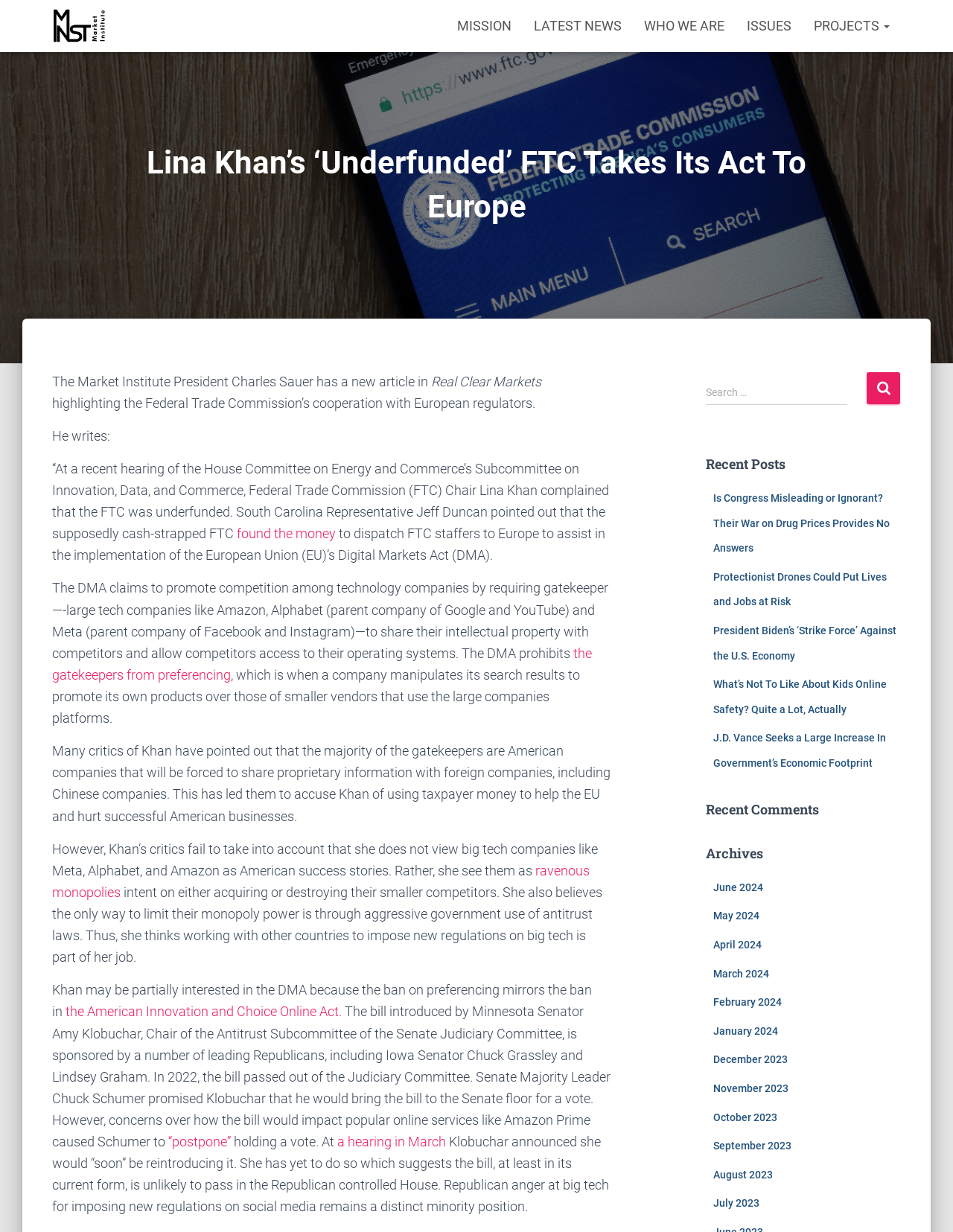Provide a one-word or short-phrase response to the question:
What is the name of the institute?

Market Institute